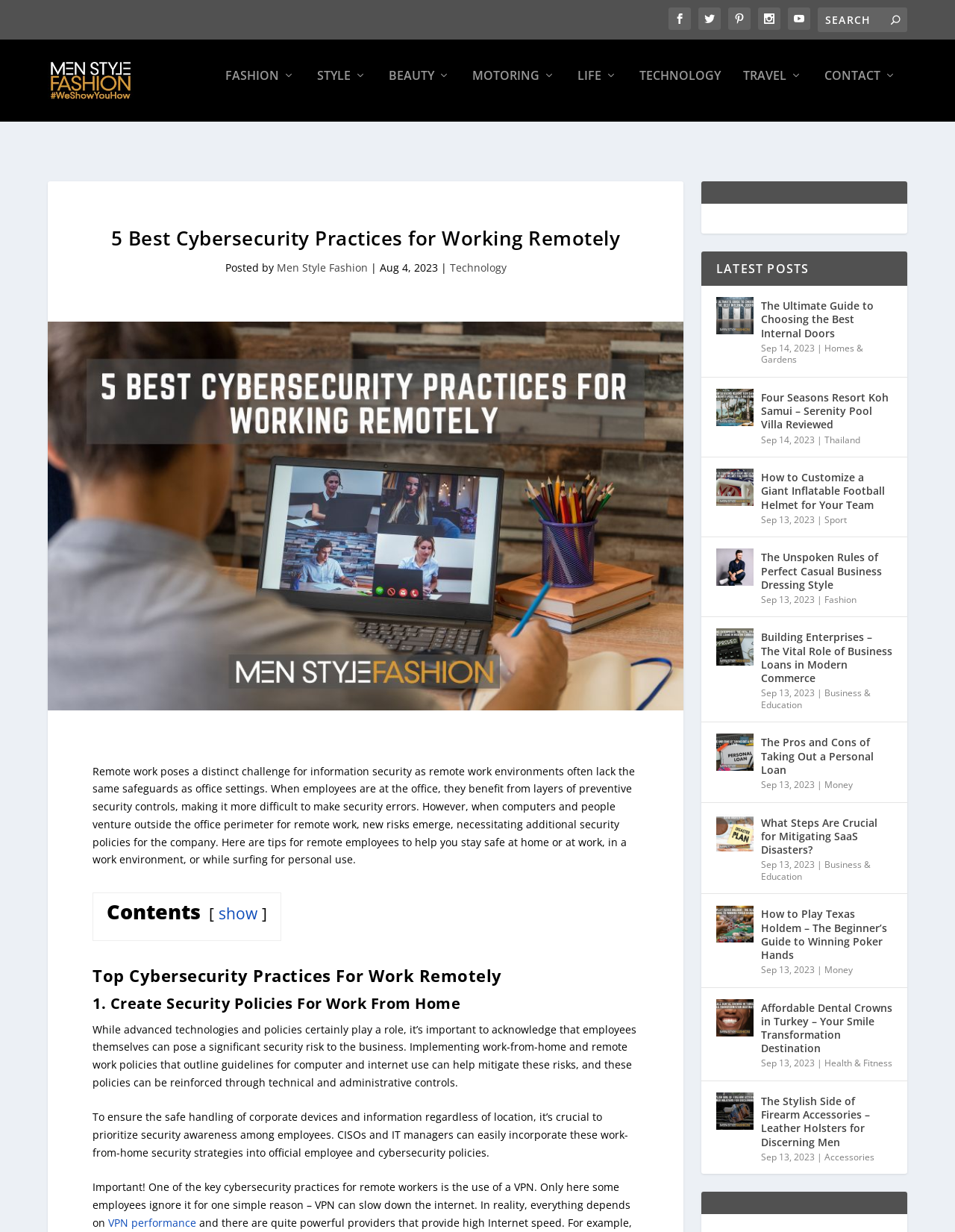Find the bounding box coordinates of the element you need to click on to perform this action: 'view the latest posts'. The coordinates should be represented by four float values between 0 and 1, in the format [left, top, right, bottom].

[0.734, 0.213, 0.95, 0.24]